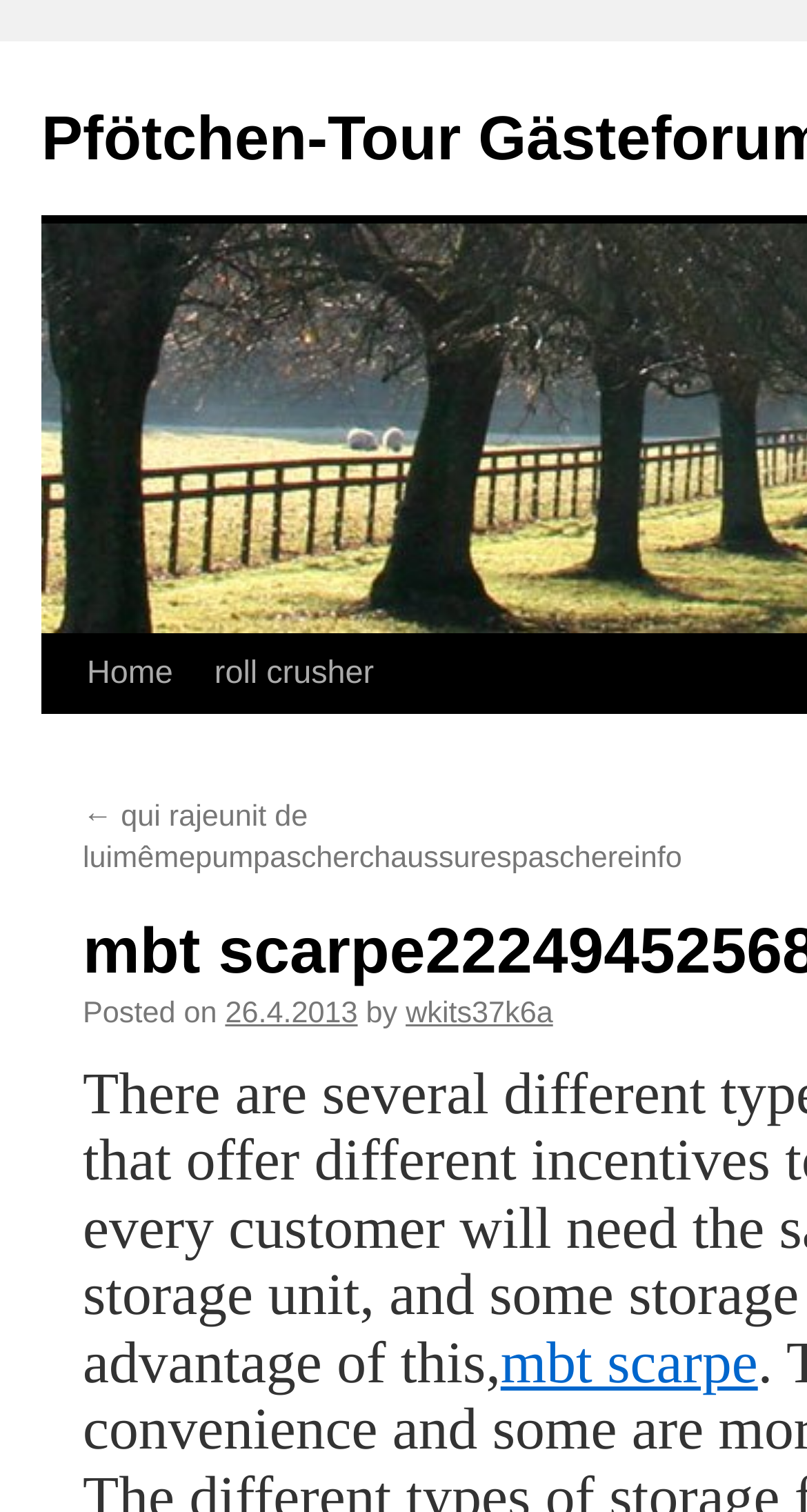Determine the bounding box coordinates of the area to click in order to meet this instruction: "Check post from wkits37k6a".

[0.503, 0.659, 0.685, 0.681]